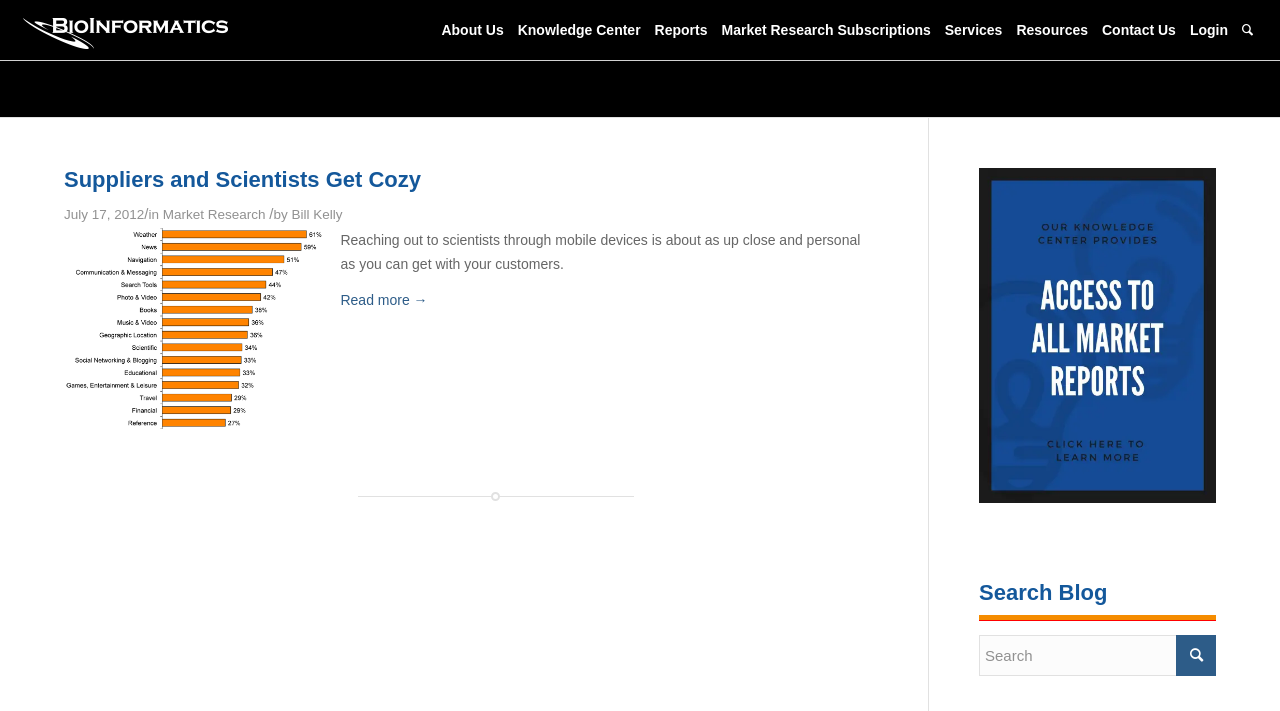Identify the bounding box coordinates of the region I need to click to complete this instruction: "Read more about Suppliers and Scientists Get Cozy".

[0.266, 0.41, 0.334, 0.433]